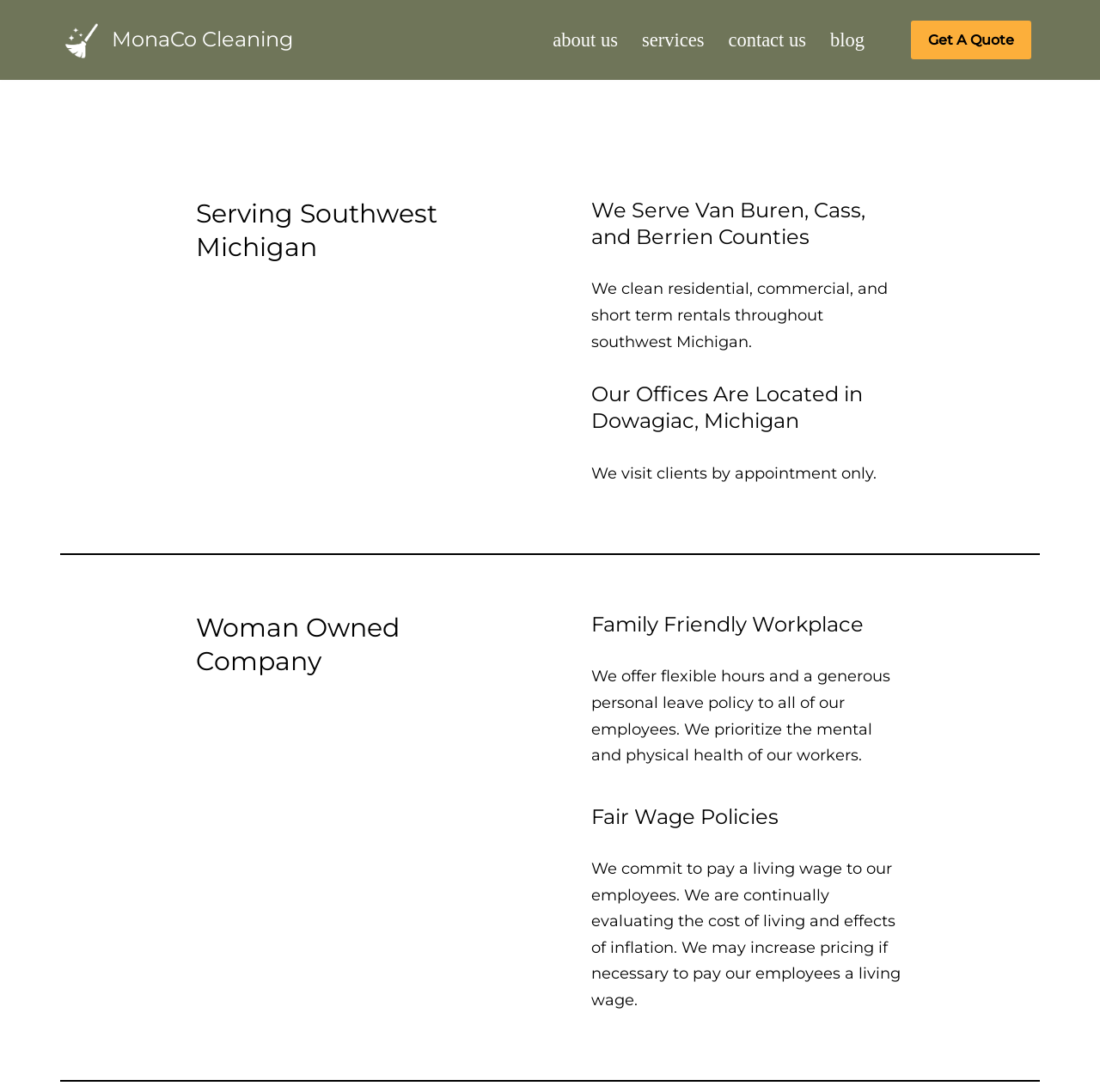What is MonaCo Cleaning's policy on employee wages?
Provide a detailed and extensive answer to the question.

MonaCo Cleaning commits to paying a living wage to its employees, as stated in the StaticText element with OCR text 'We commit to pay a living wage to our employees. We are continually evaluating the cost of living and effects of inflation. We may increase pricing if necessary to pay our employees a living wage.'